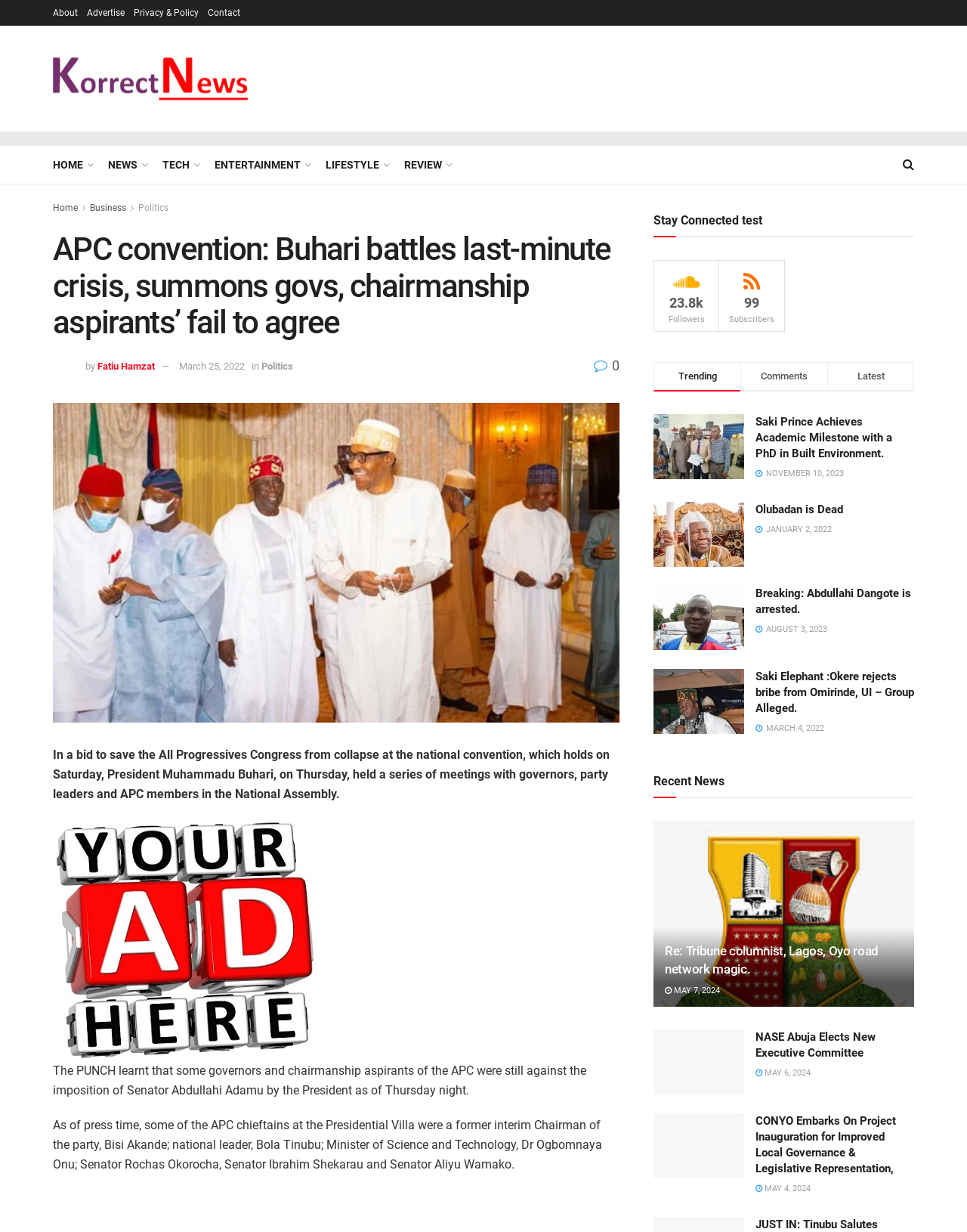Identify the bounding box coordinates of the HTML element based on this description: "About".

[0.055, 0.0, 0.08, 0.021]